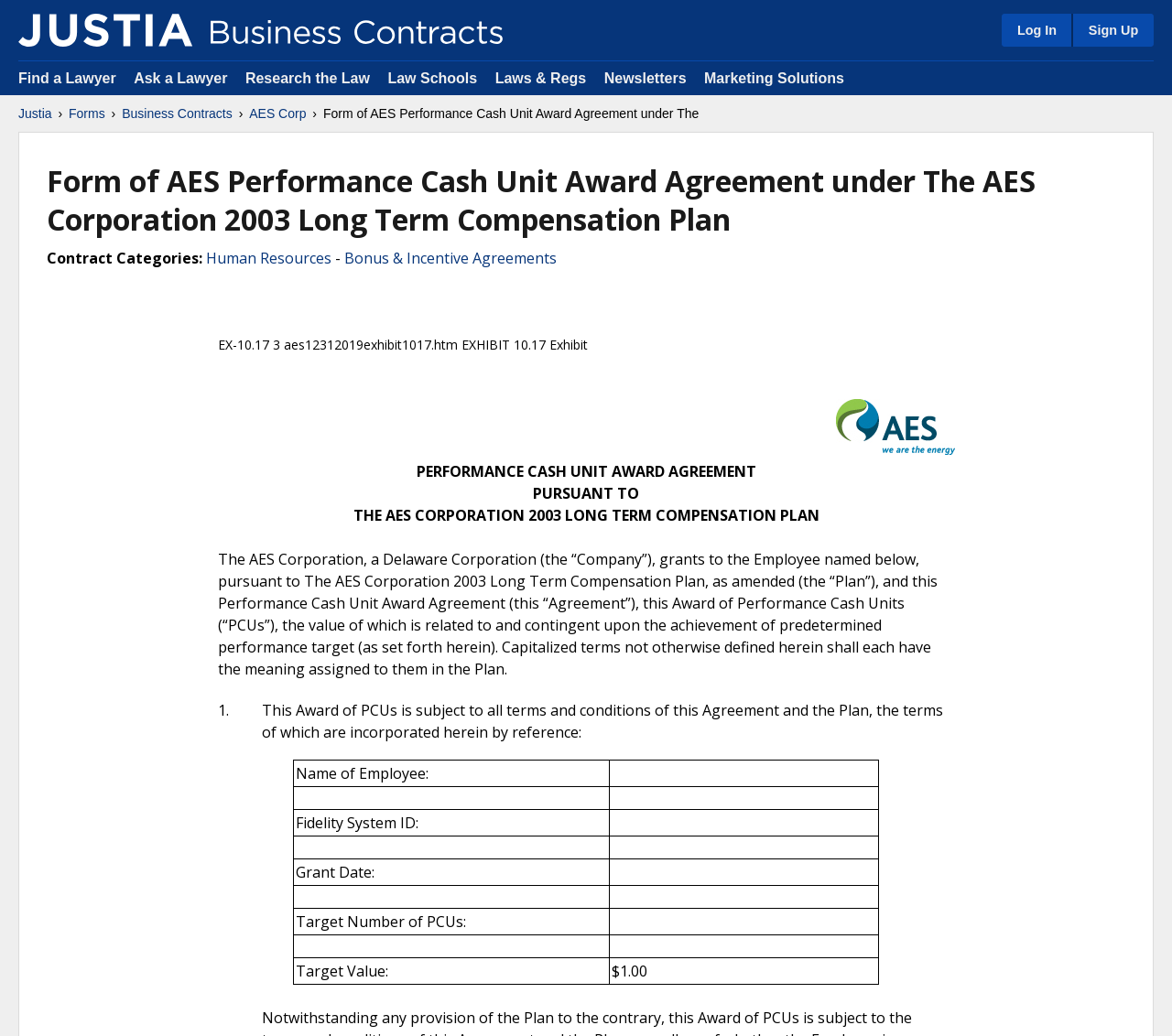Find the bounding box coordinates of the element I should click to carry out the following instruction: "Click on 'Business Contracts'".

[0.104, 0.101, 0.198, 0.118]